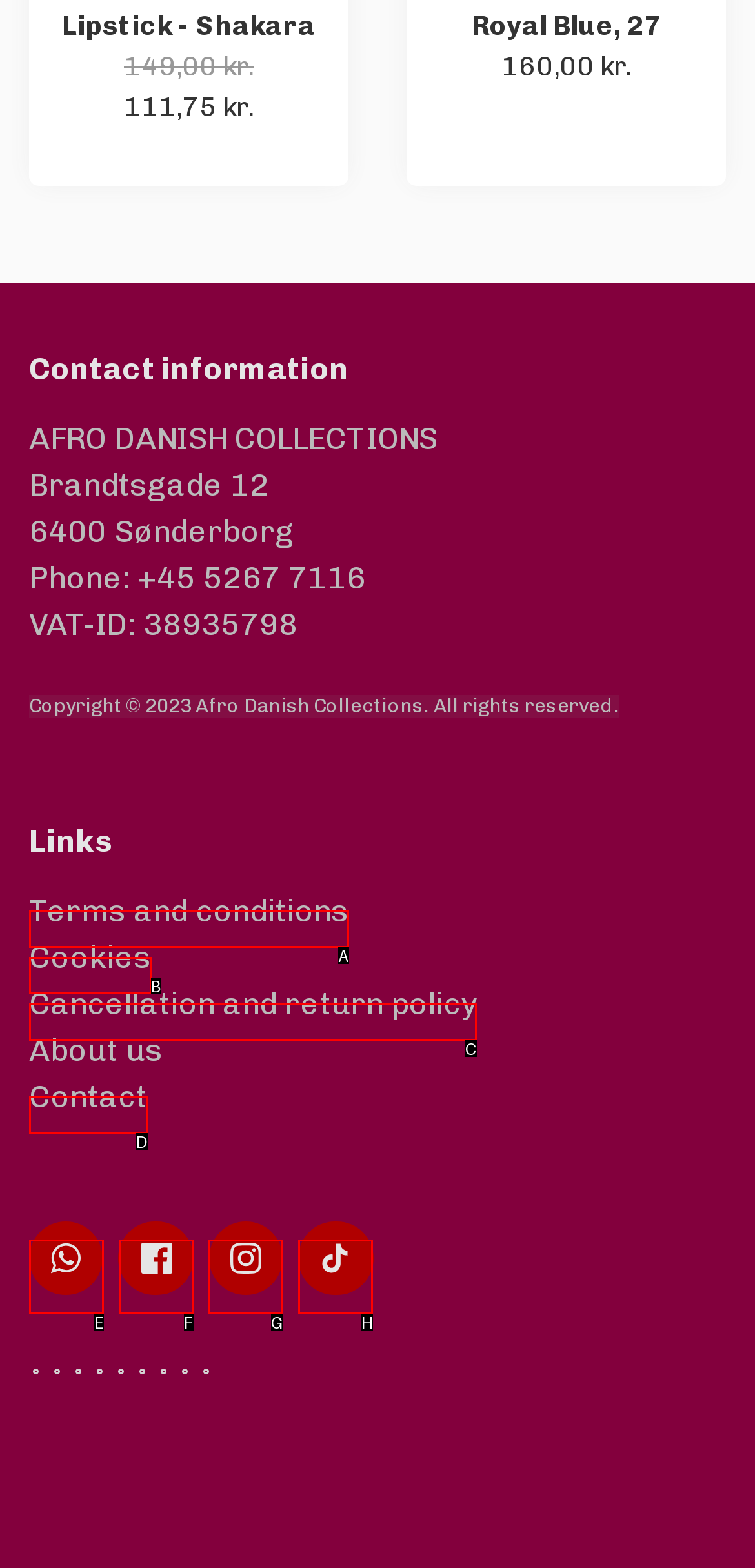Identify the letter of the UI element that fits the description: Global security
Respond with the letter of the option directly.

None